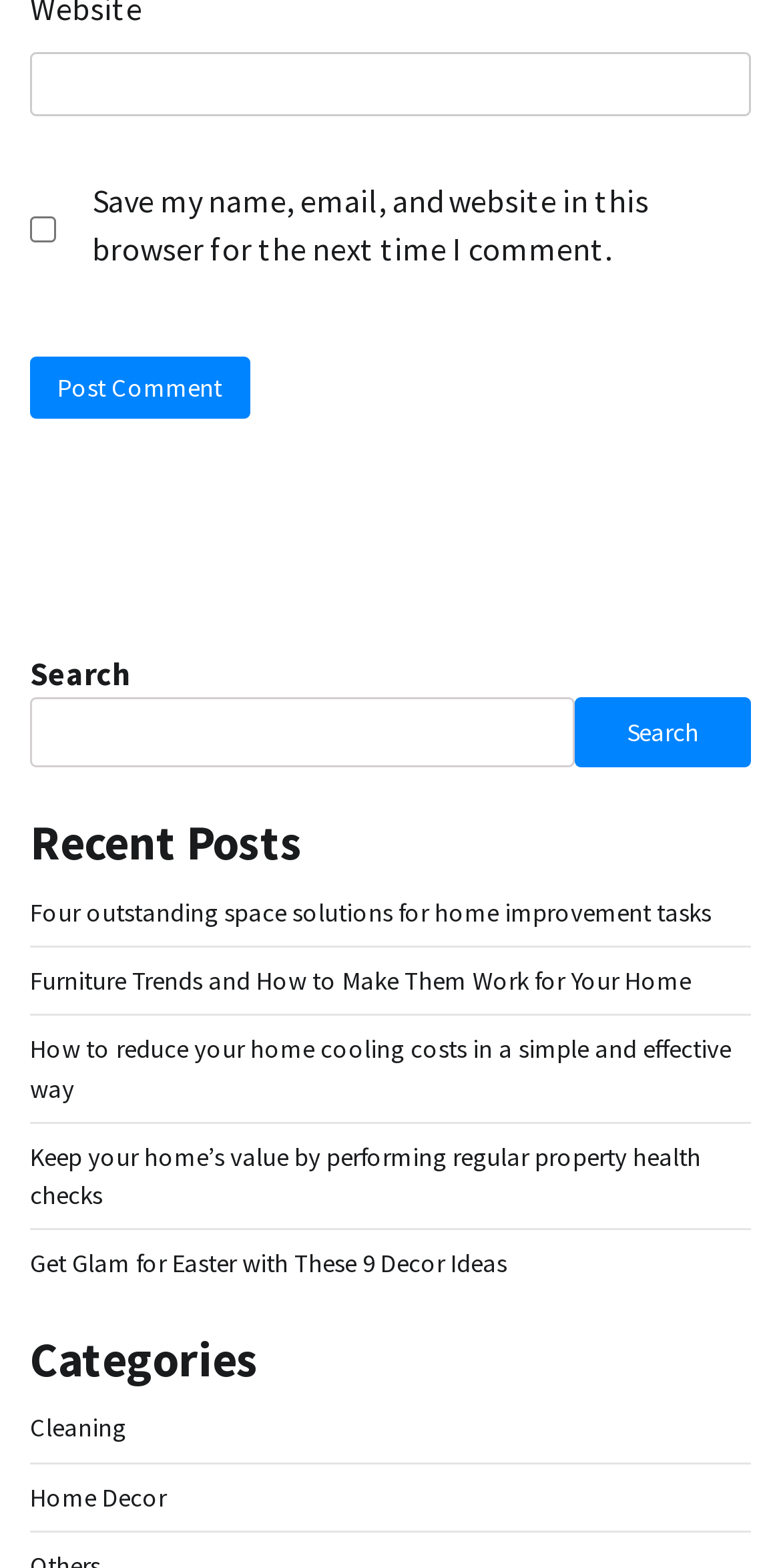Please specify the bounding box coordinates of the region to click in order to perform the following instruction: "Read 'Four outstanding space solutions for home improvement tasks'".

[0.038, 0.571, 0.91, 0.592]